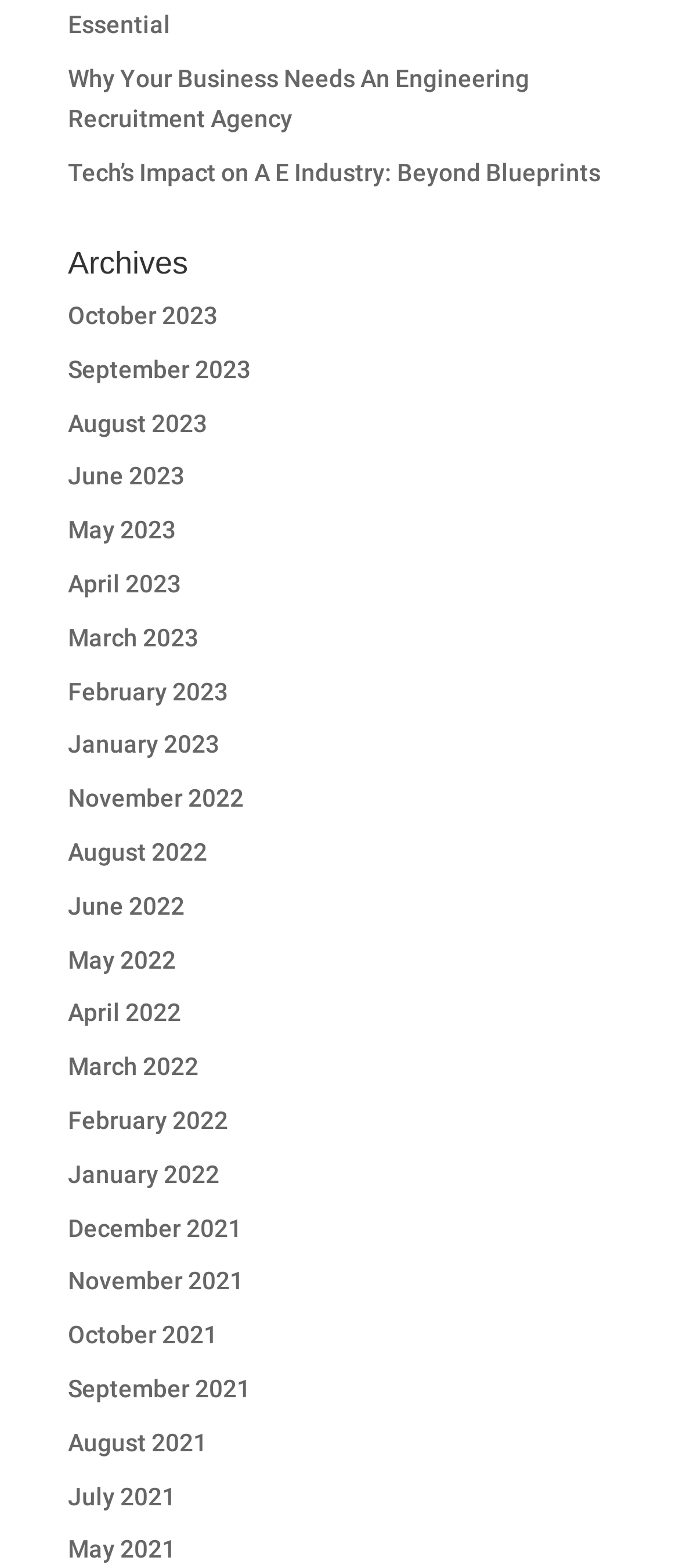Could you find the bounding box coordinates of the clickable area to complete this instruction: "go to january 2022"?

[0.1, 0.74, 0.323, 0.757]